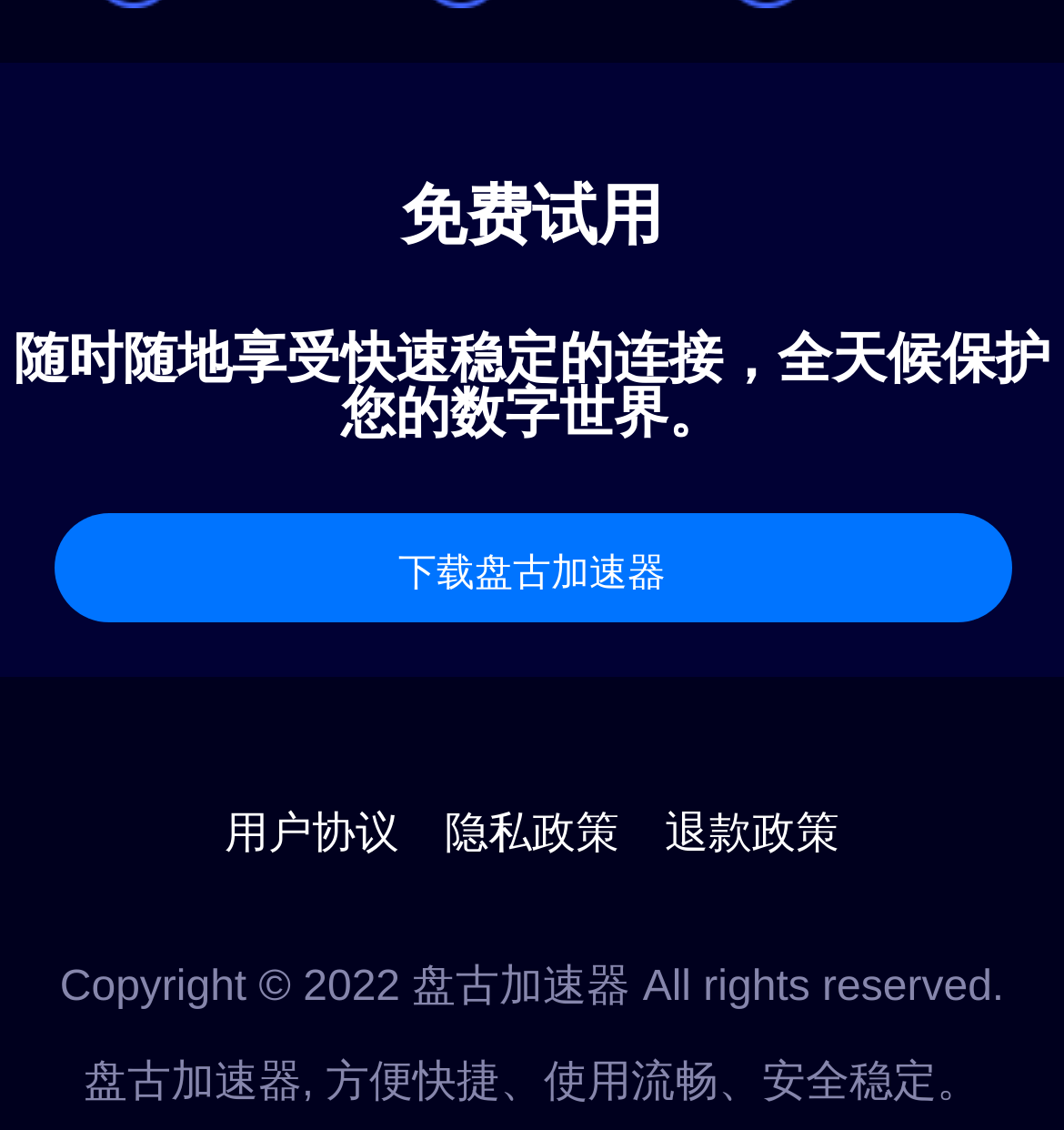Please analyze the image and provide a thorough answer to the question:
What is the name of the accelerator?

The name of the accelerator can be found in the heading elements and the links on the webpage. The first heading element says '免费试用' which means 'free trial', and the second heading element says '随时随地享受快速稳定的连接，全天候保护您的数字世界。' which describes the benefits of the accelerator. The button element says '下载盘古加速器' which means 'download 盘古加速器'. Therefore, the name of the accelerator is 盘古加速器.